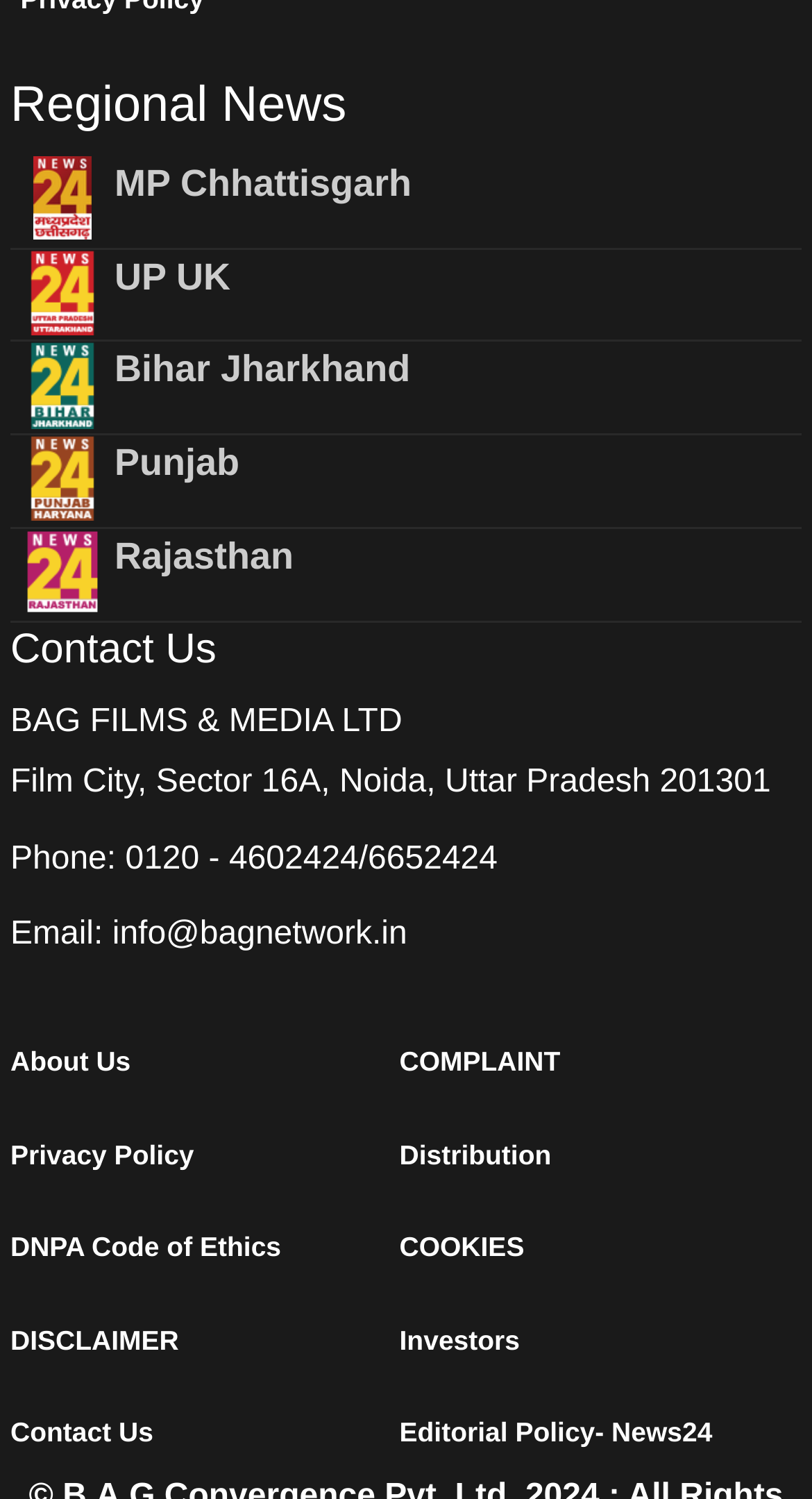Indicate the bounding box coordinates of the element that must be clicked to execute the instruction: "Click on Regional News". The coordinates should be given as four float numbers between 0 and 1, i.e., [left, top, right, bottom].

[0.013, 0.049, 0.987, 0.093]